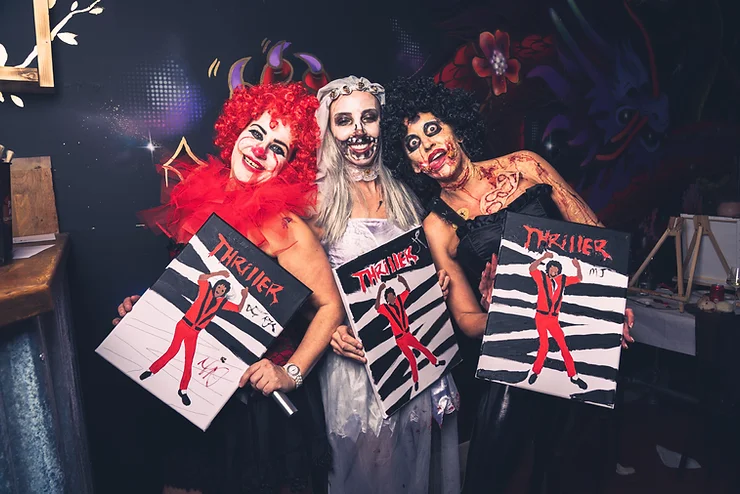Provide a brief response to the question below using one word or phrase:
What is the woman in the center dressed as?

Ghostly bride